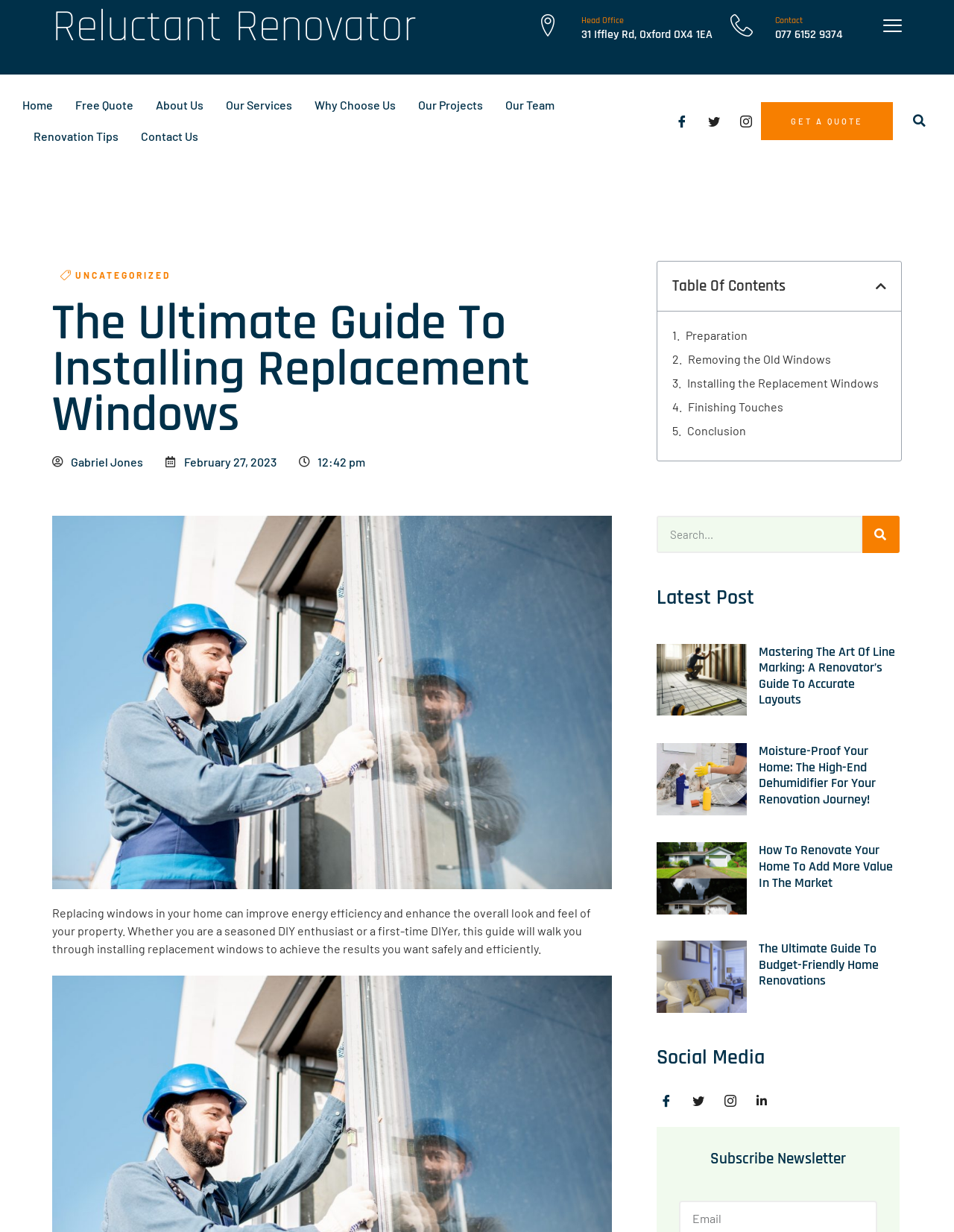Provide the bounding box coordinates for the UI element that is described by this text: "Contact Us". The coordinates should be in the form of four float numbers between 0 and 1: [left, top, right, bottom].

[0.148, 0.098, 0.208, 0.124]